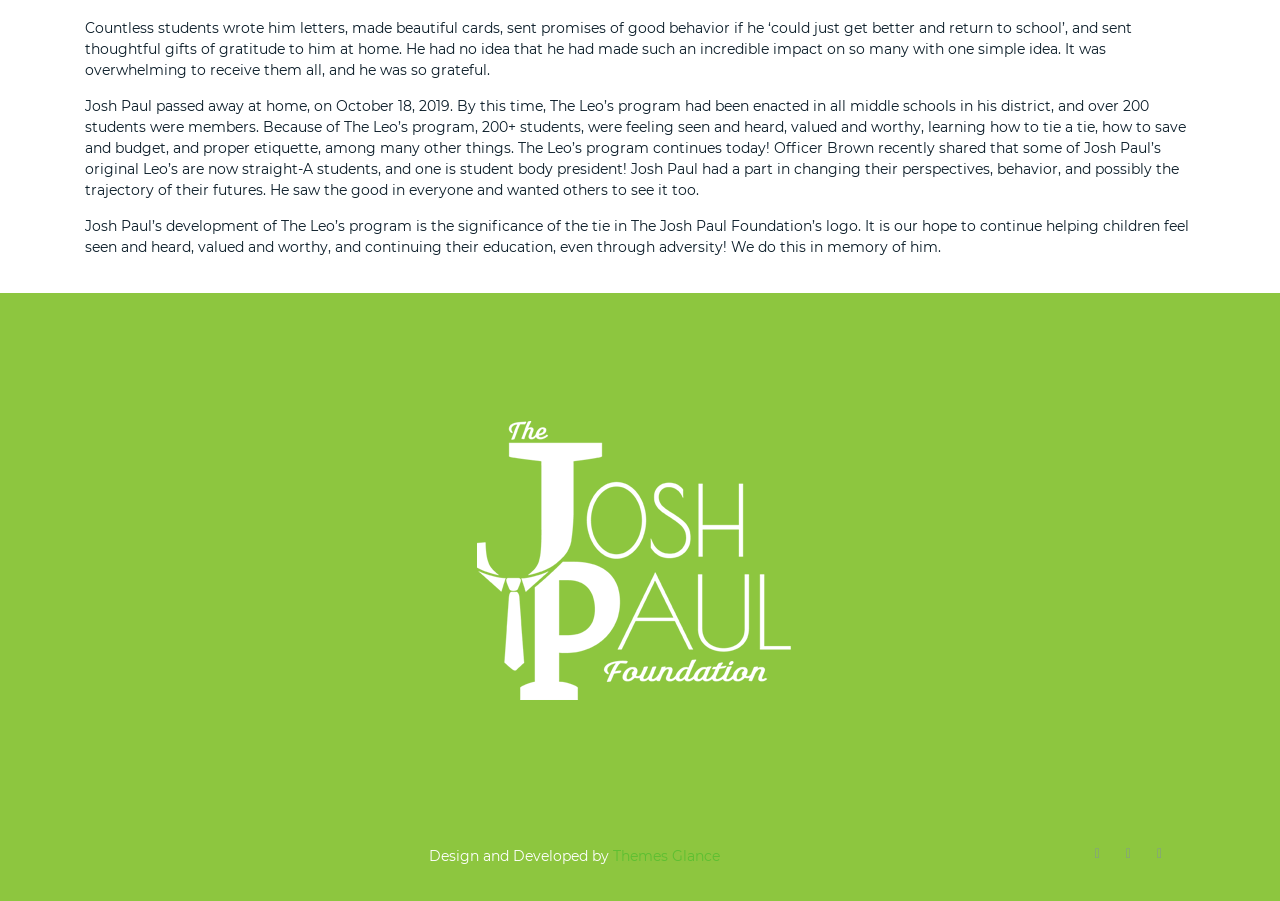What is the purpose of The Josh Paul Foundation?
Please provide a detailed answer to the question.

The text states that 'It is our hope to continue helping children feel seen and heard, valued and worthy, and continuing their education, even through adversity!' This suggests that the purpose of The Josh Paul Foundation is to help children feel seen and heard, among other things.